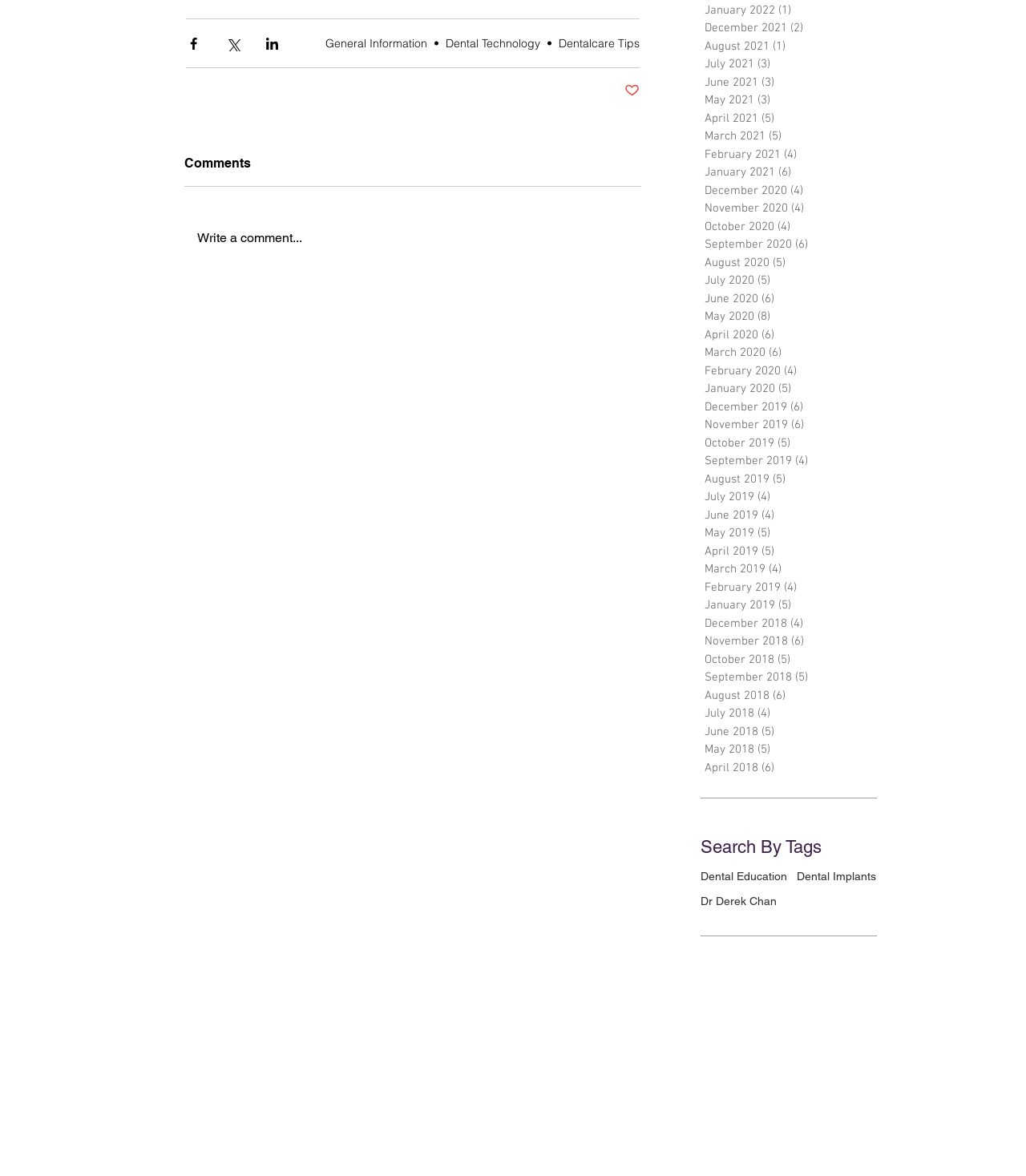Identify the bounding box coordinates for the UI element that matches this description: "Dental Education".

[0.683, 0.75, 0.767, 0.764]